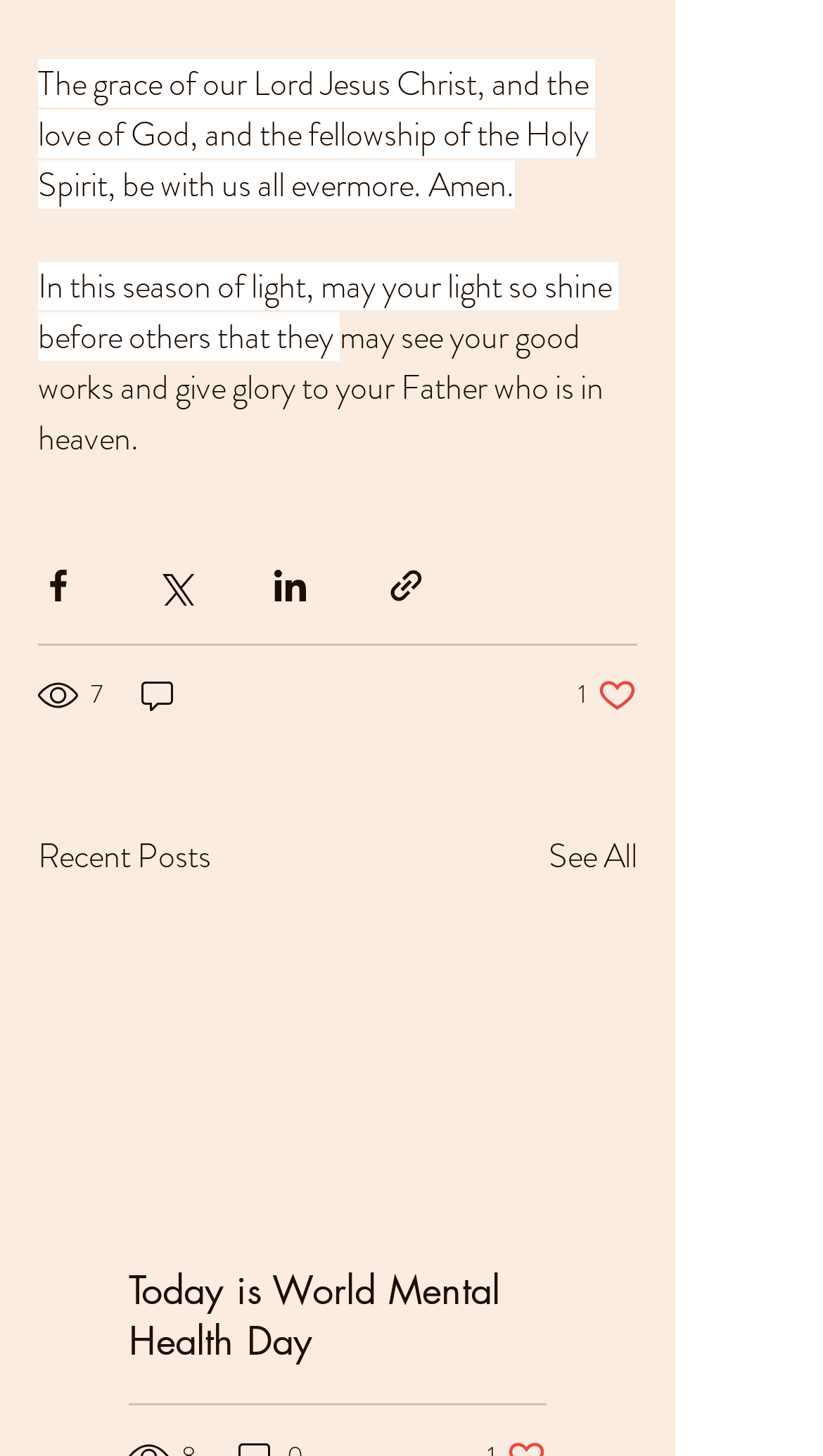Locate the bounding box coordinates of the segment that needs to be clicked to meet this instruction: "Share via Twitter".

[0.187, 0.388, 0.236, 0.416]